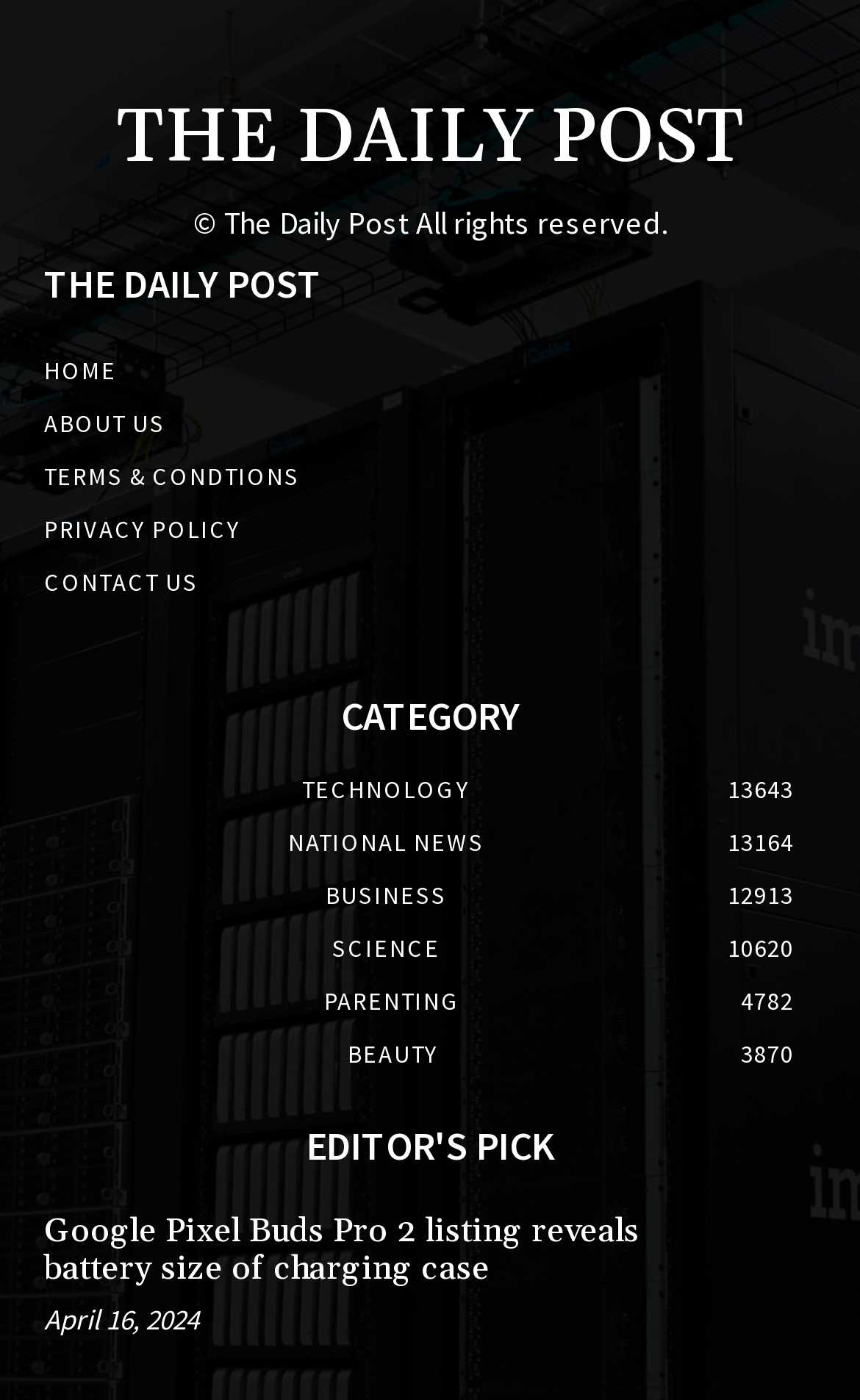Kindly determine the bounding box coordinates for the area that needs to be clicked to execute this instruction: "view technology news".

[0.351, 0.553, 0.546, 0.575]